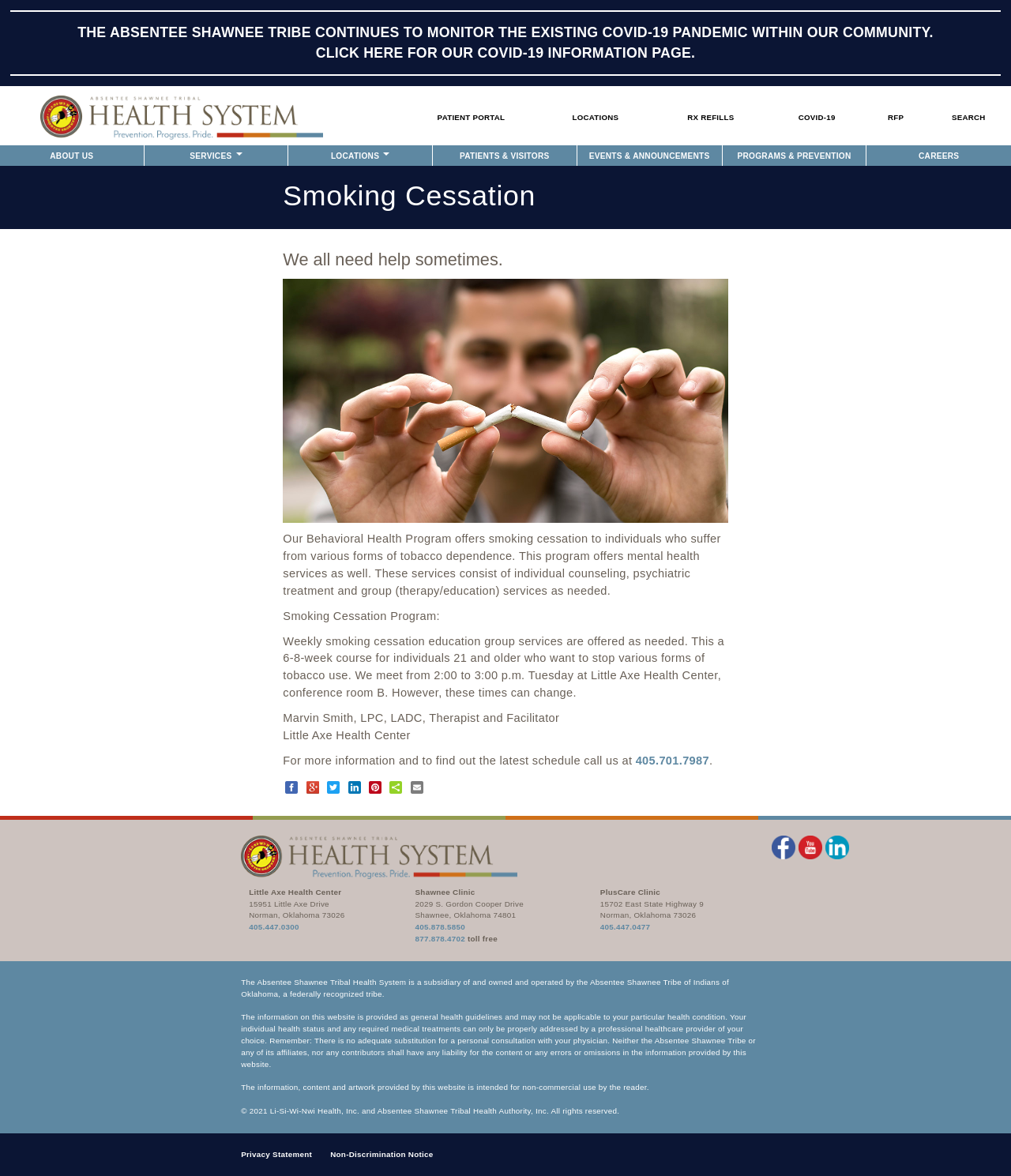Generate a detailed explanation of the webpage's features and information.

This webpage is about the Absentee Shawnee Tribal Health System, specifically focusing on their Behavioral Health Program, which offers smoking cessation services. 

At the top of the page, there is a navigation menu with links to various sections, including "About Us", "Services", "Locations", and more. Below this menu, there is a prominent link to the COVID-19 information page. 

The main content of the page is divided into sections. The first section is headed "Smoking Cessation" and provides an introduction to the program, stating that it offers individual counseling, psychiatric treatment, and group services to individuals struggling with tobacco dependence. 

Below this introduction, there is a section describing the Smoking Cessation Program in more detail, including the schedule and location of the weekly education group services. The program is led by Marvin Smith, LPC, LADC, Therapist and Facilitator. 

The page also provides contact information, including a phone number, and lists the locations of the Little Axe Health Center and the Shawnee Clinic, along with their addresses and phone numbers.